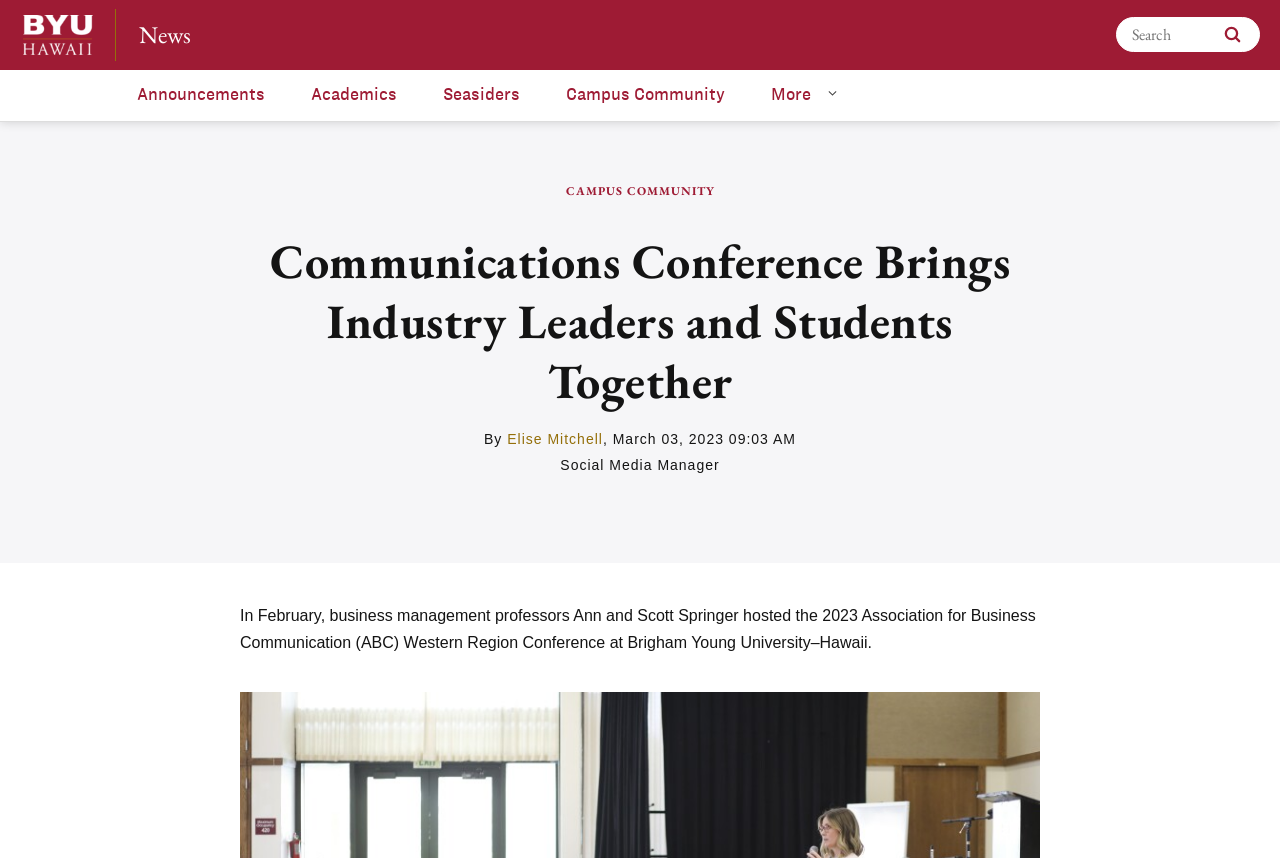Extract the main heading from the webpage content.

Communications Conference Brings Industry Leaders and Students Together